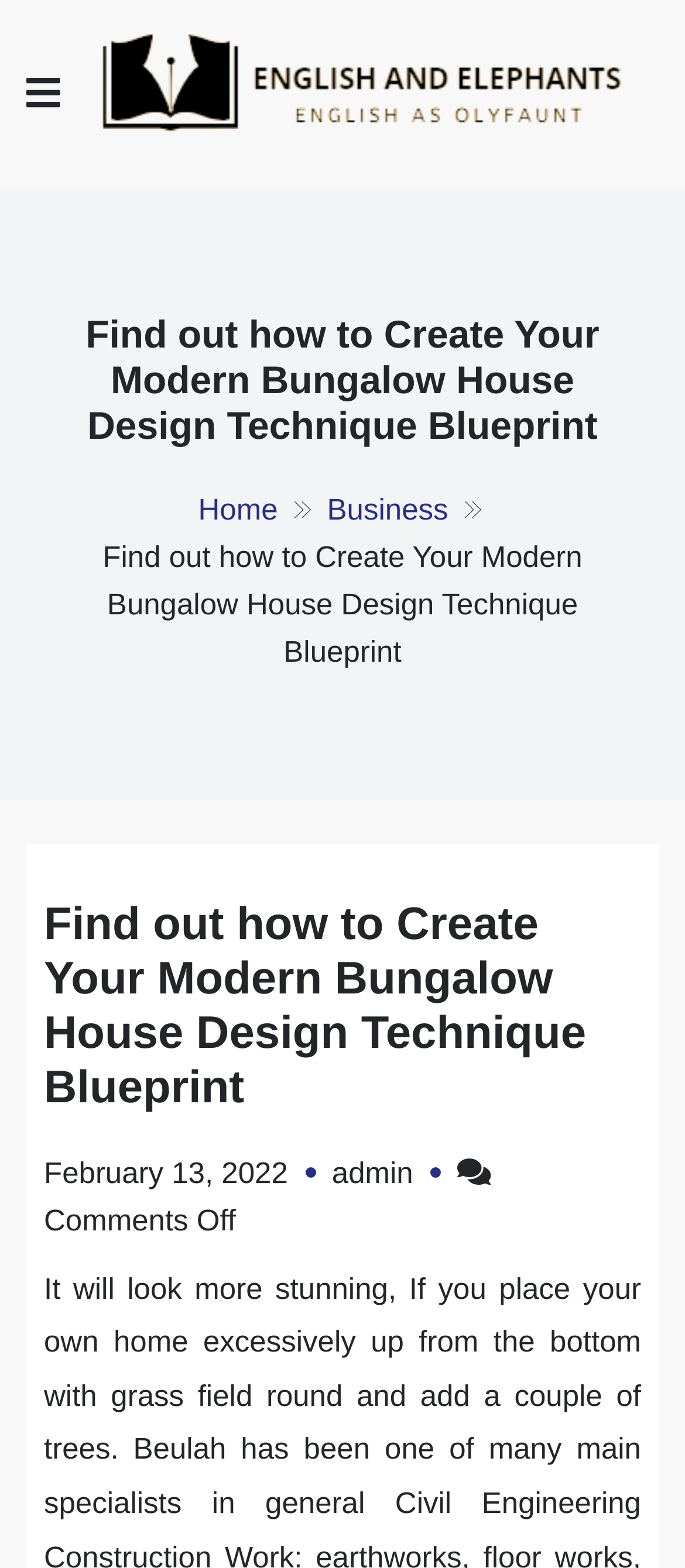Are there any comments on the article?
Answer the question with a detailed explanation, including all necessary information.

I inferred that there are no comments on the article by looking at the static text element with the text 'Comments Off', which suggests that comments are not available for the article.